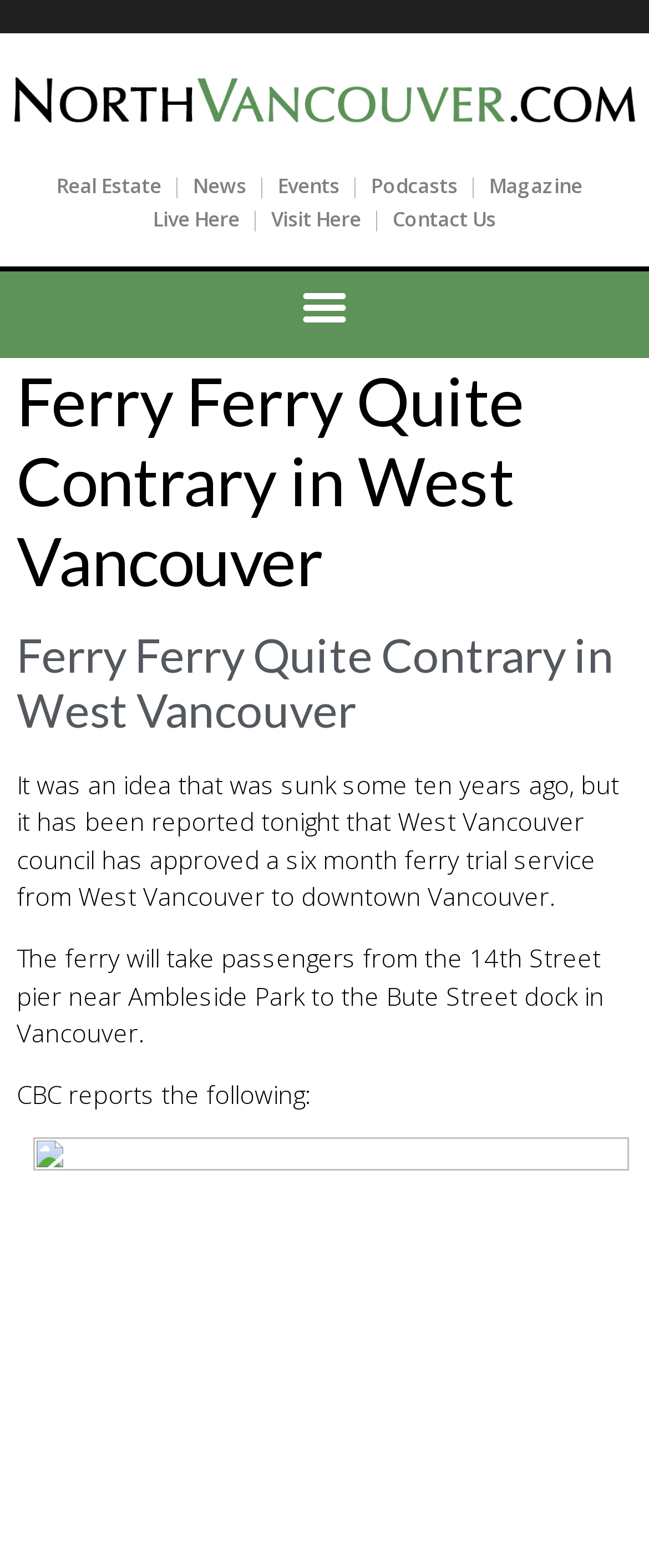Pinpoint the bounding box coordinates of the clickable element needed to complete the instruction: "Read Ferry Ferry Quite Contrary in West Vancouver". The coordinates should be provided as four float numbers between 0 and 1: [left, top, right, bottom].

[0.026, 0.23, 0.974, 0.383]